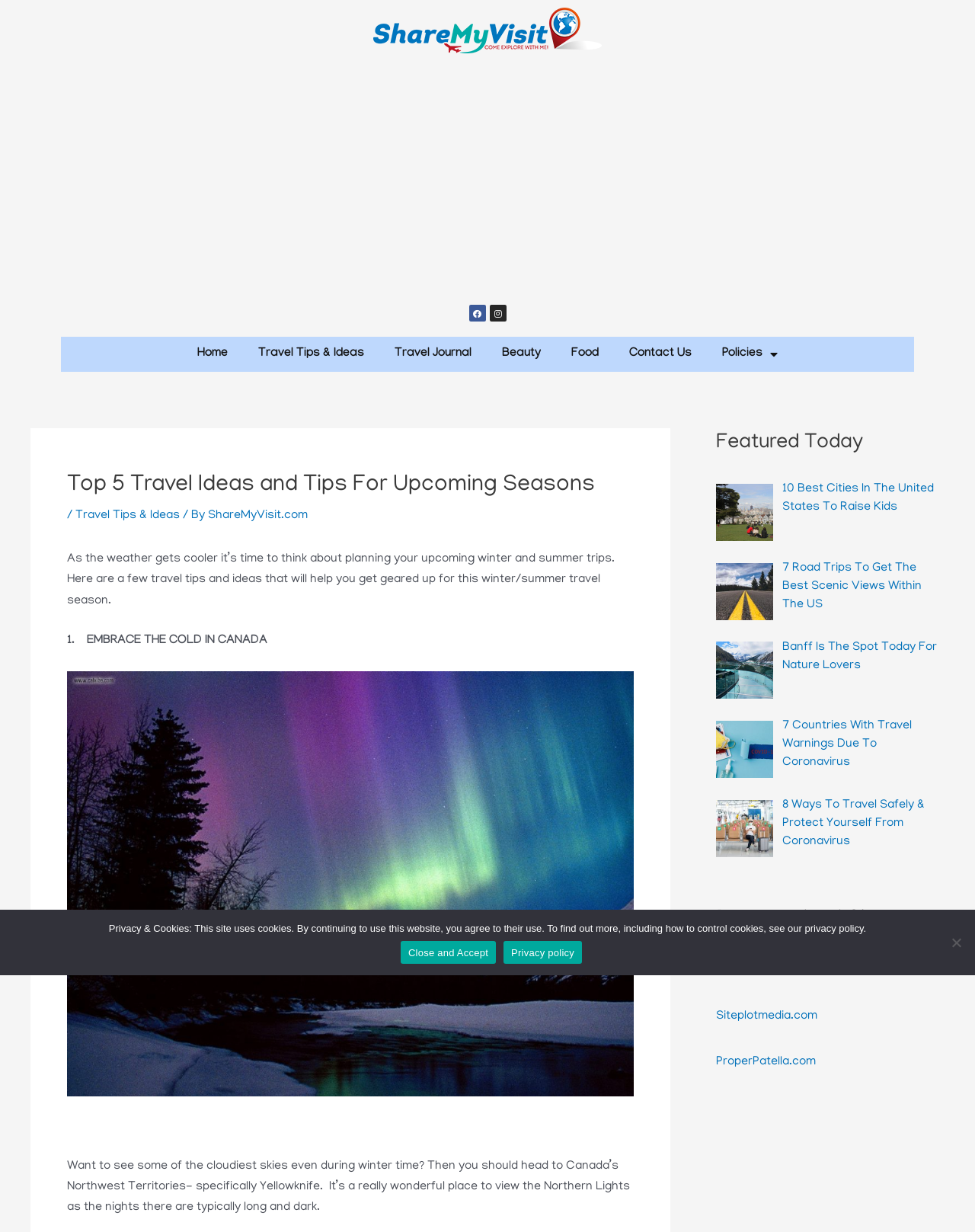Identify the bounding box coordinates for the element that needs to be clicked to fulfill this instruction: "Read 10 Best Cities In The United States To Raise Kids article". Provide the coordinates in the format of four float numbers between 0 and 1: [left, top, right, bottom].

[0.802, 0.391, 0.958, 0.417]